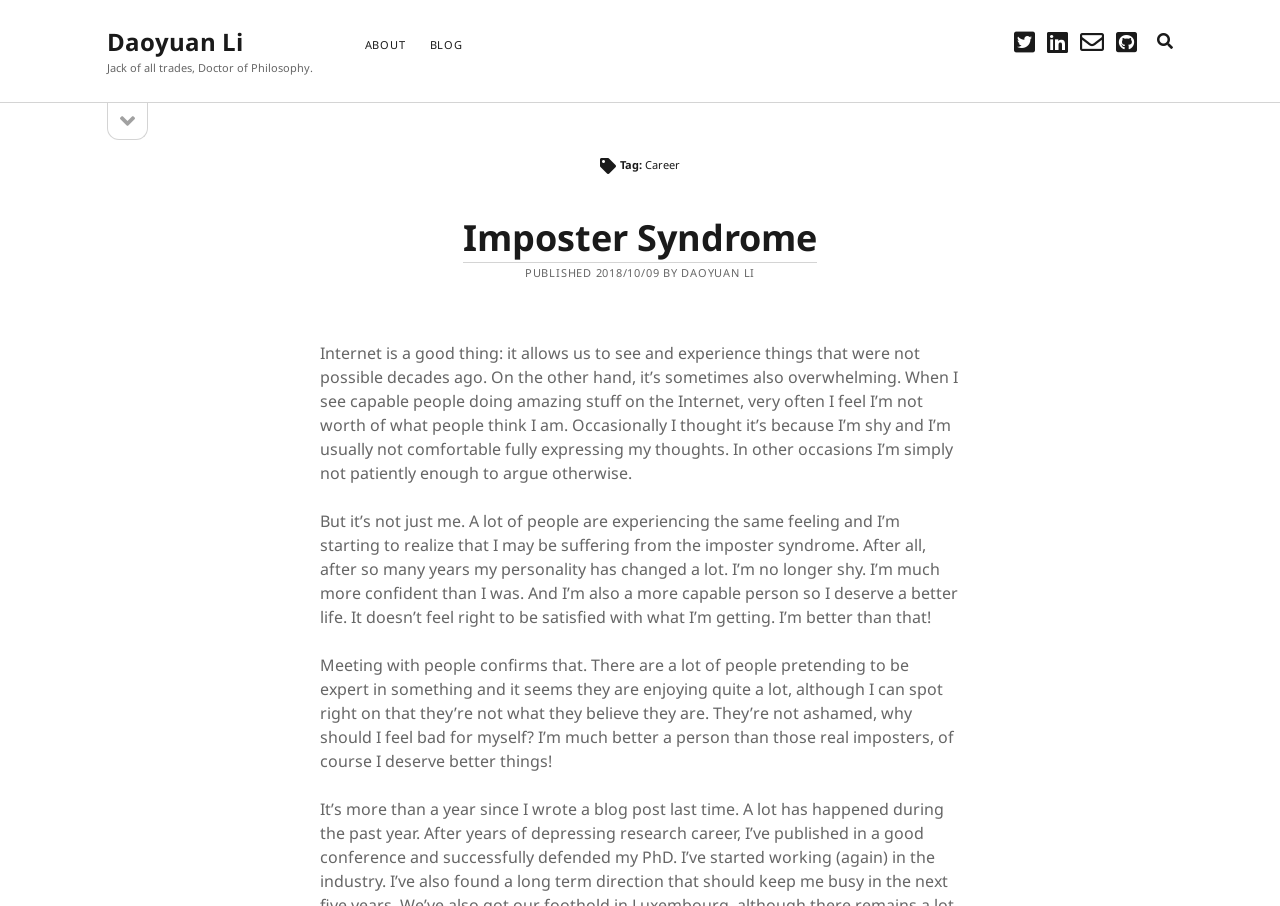Find and indicate the bounding box coordinates of the region you should select to follow the given instruction: "Open the sidebar".

[0.083, 0.114, 0.115, 0.155]